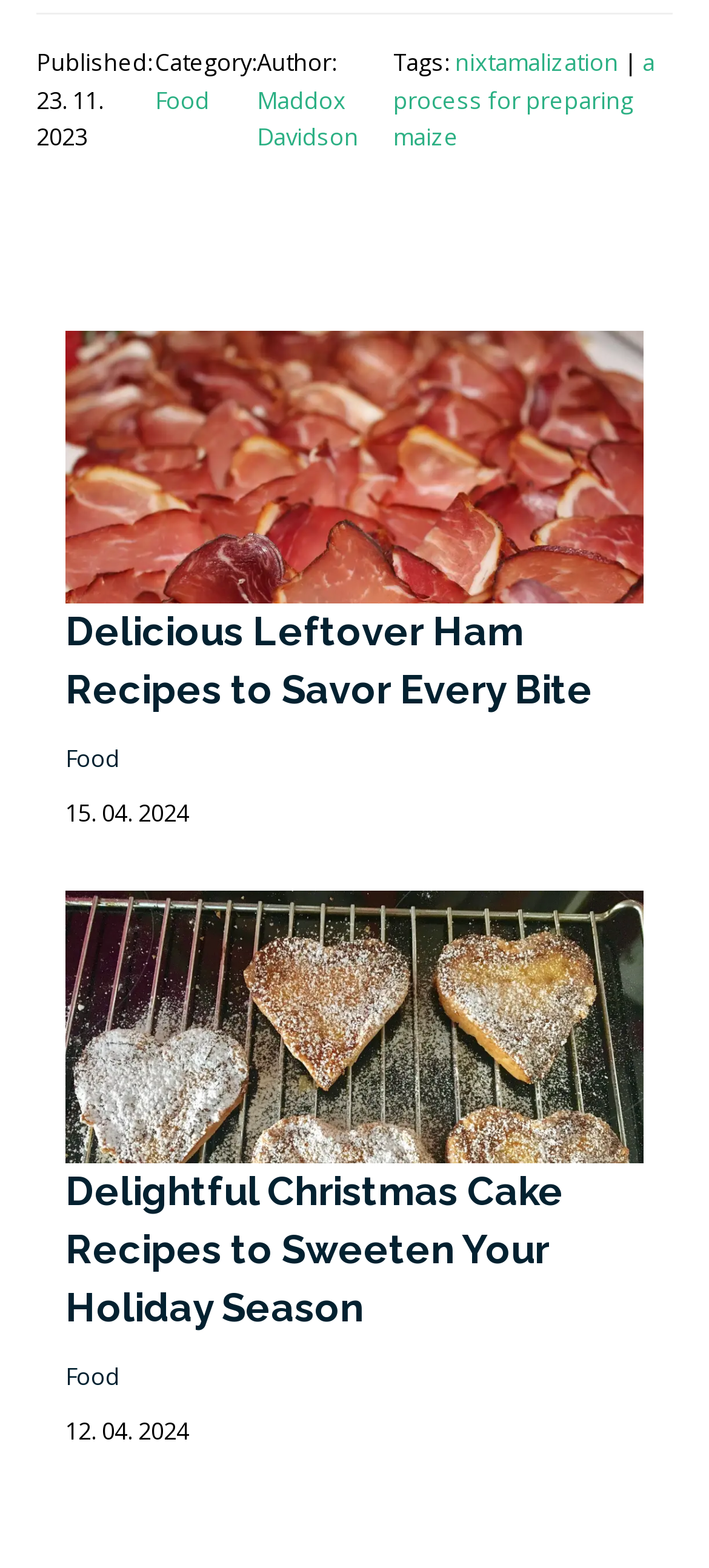Find the bounding box coordinates for the element that must be clicked to complete the instruction: "Click on the author 'Maddox Davidson'". The coordinates should be four float numbers between 0 and 1, indicated as [left, top, right, bottom].

[0.362, 0.053, 0.506, 0.098]